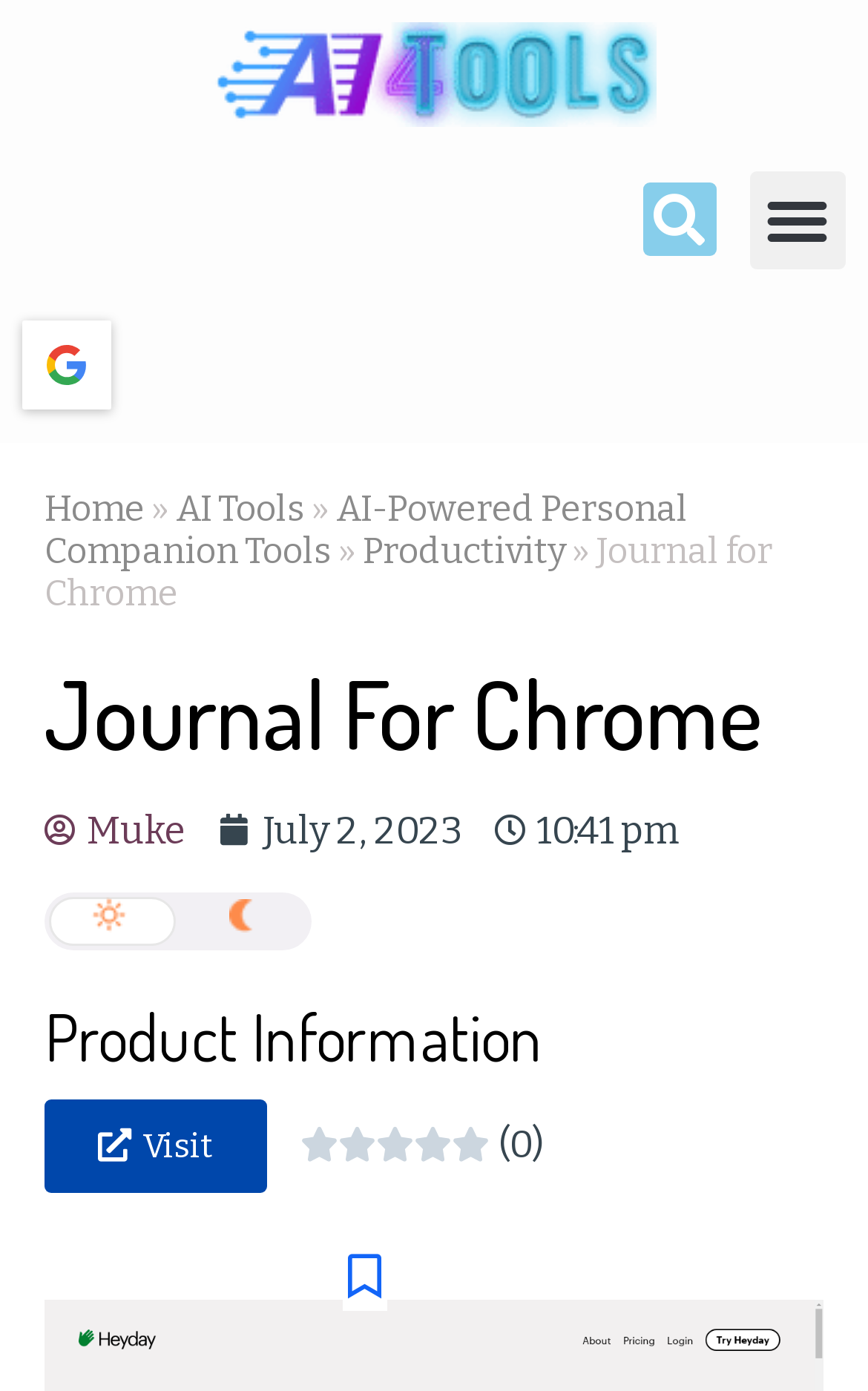Please determine the bounding box coordinates of the area that needs to be clicked to complete this task: 'Toggle the menu'. The coordinates must be four float numbers between 0 and 1, formatted as [left, top, right, bottom].

[0.863, 0.123, 0.974, 0.193]